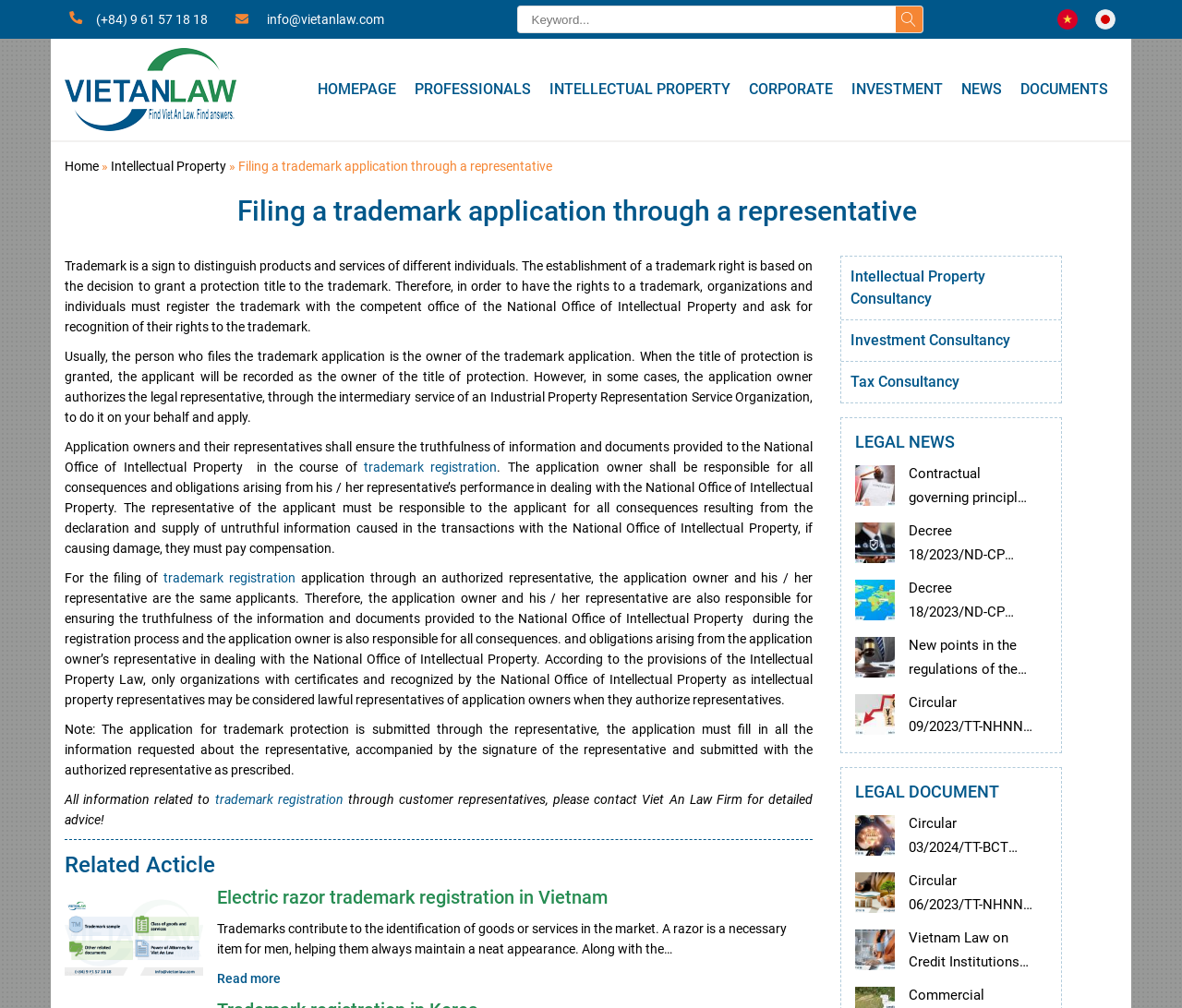What is the purpose of trademark registration?
Look at the screenshot and respond with a single word or phrase.

To distinguish products and services